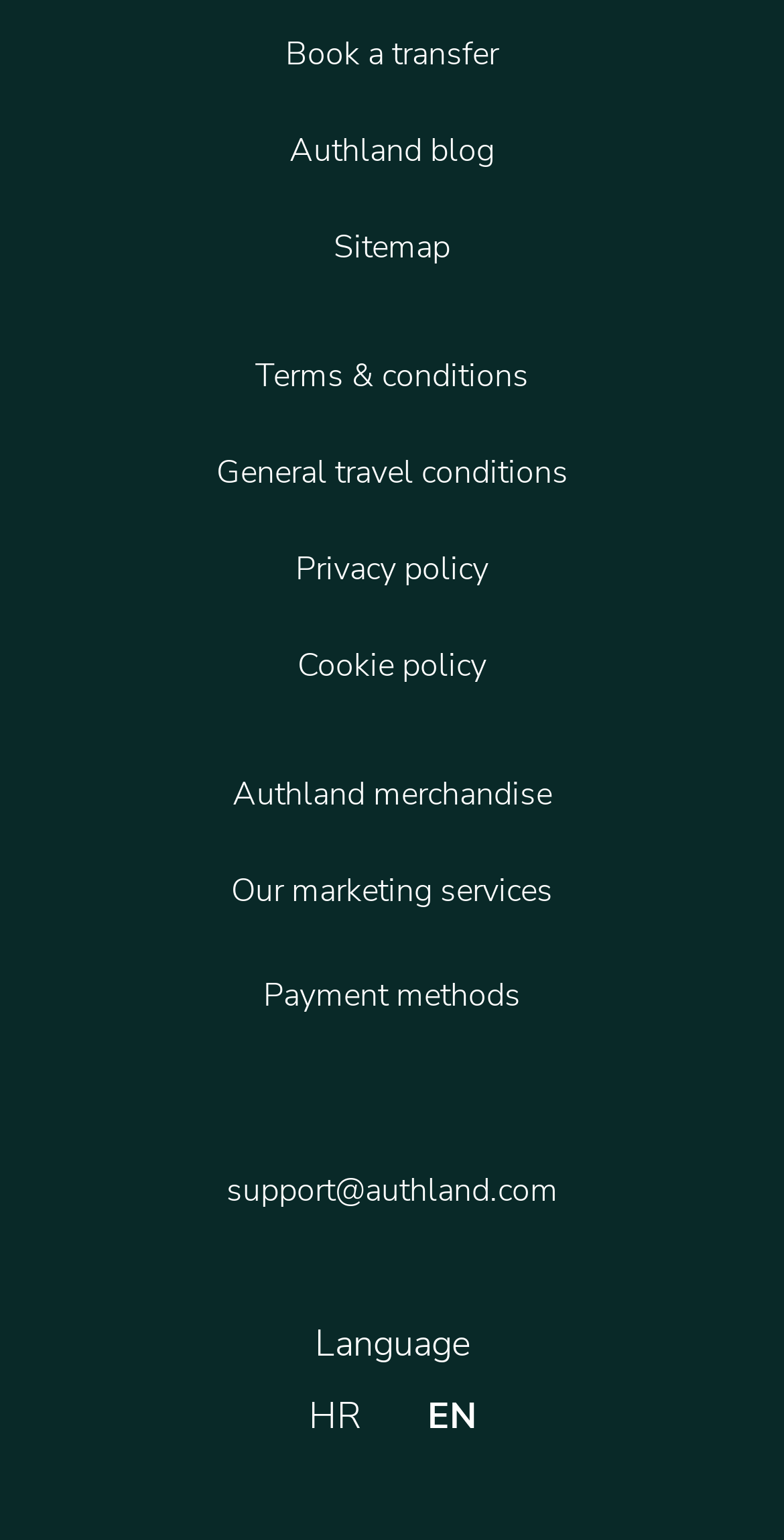Please look at the image and answer the question with a detailed explanation: What is the email address for support?

I found the email address for support by looking at the link with the text 'support@authland.com'.